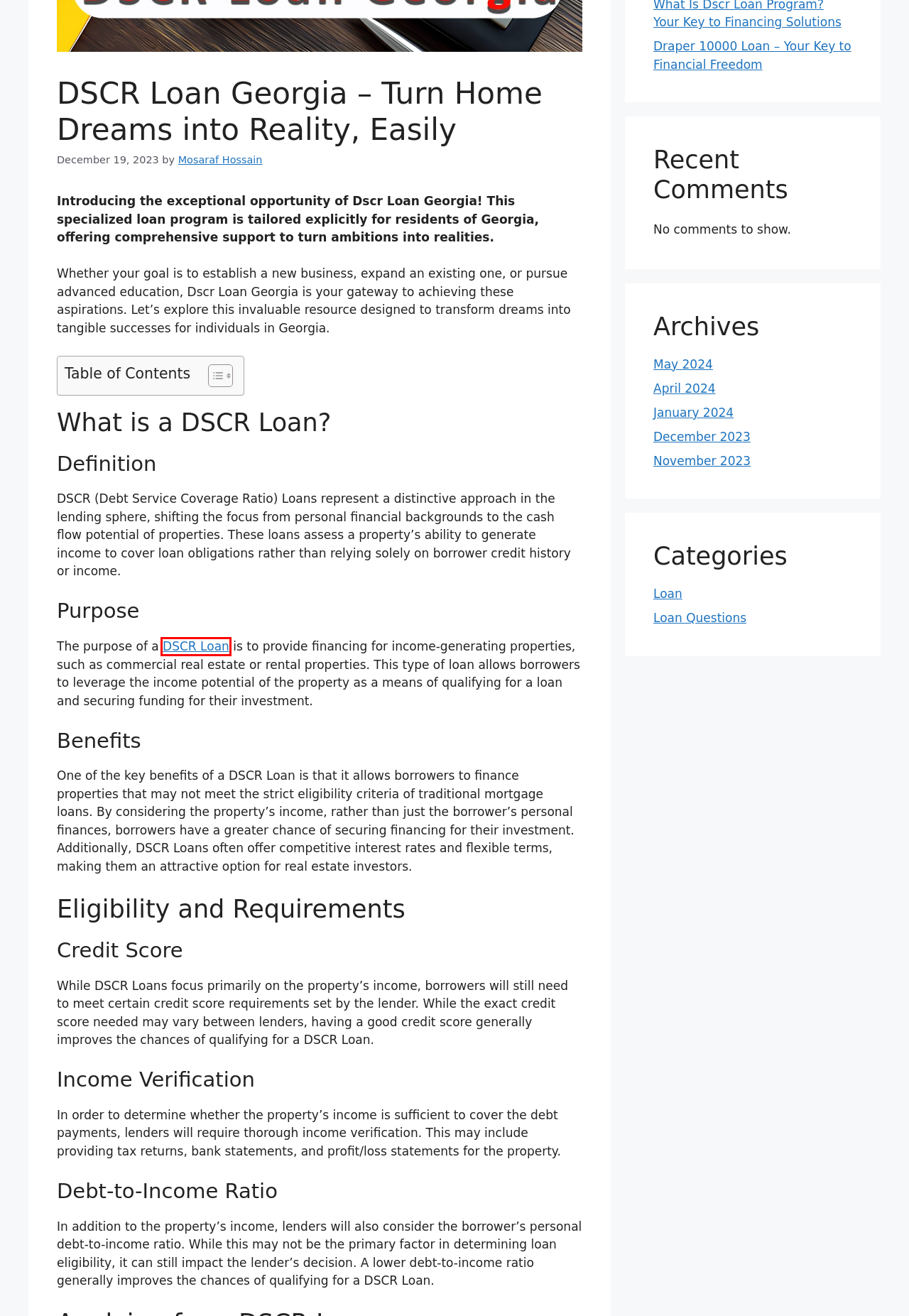A screenshot of a webpage is given, featuring a red bounding box around a UI element. Please choose the webpage description that best aligns with the new webpage after clicking the element in the bounding box. These are the descriptions:
A. Affiliate Disclosure
B. Is The Cup Loan Program Legit? Verified Legitimacy and Reliability
C. What Is Dscr Loan Program? Your Key to Financing Solutions
D. Contact Us
E. Georgia - PayDayFxLoan
F. Mosaraf Hossain - PayDayFxLoan
G. Dscr Loan Texas - Your Pathway to Financial Stability
H. Draper 10000 Loan - Your Key to Financial Freedom

G